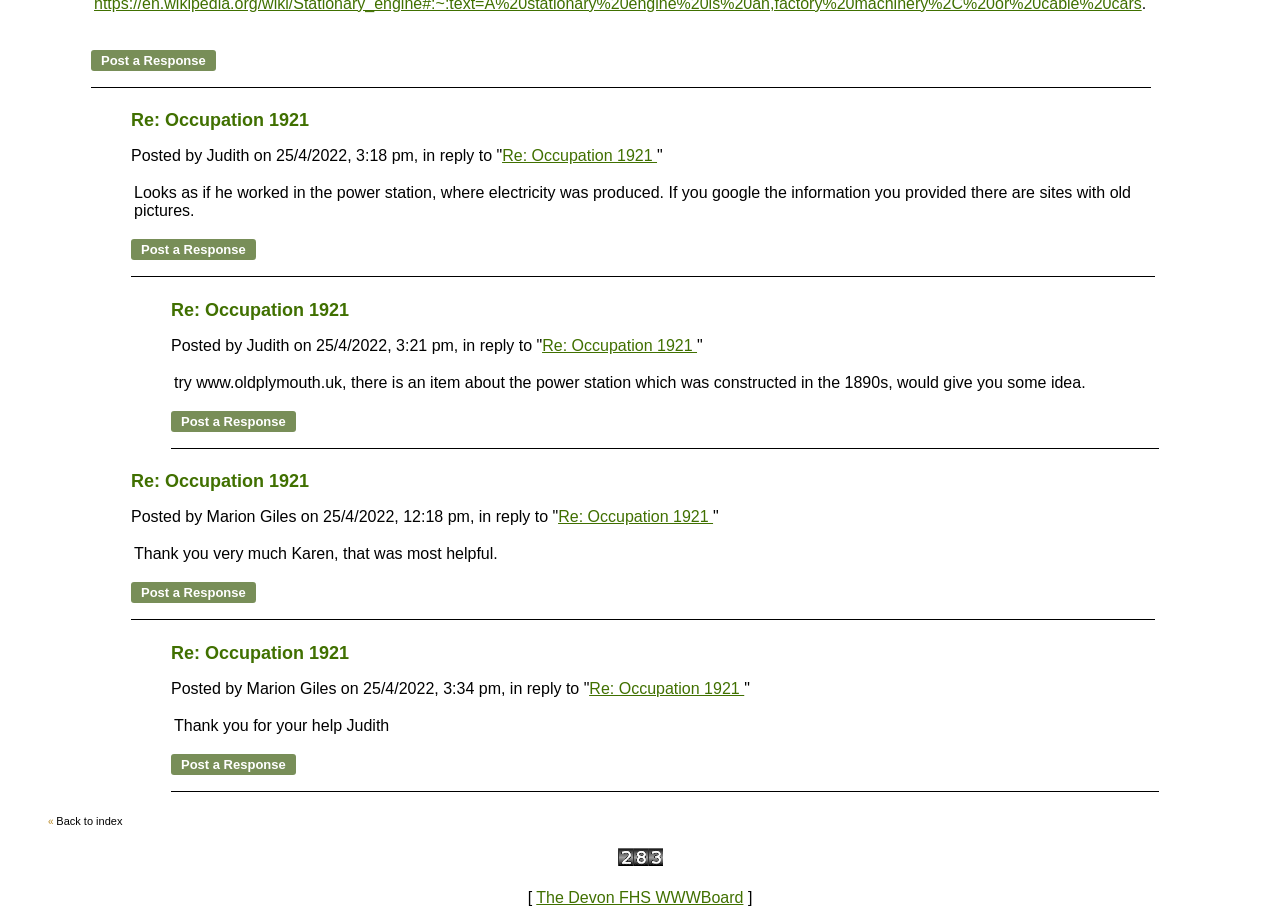Locate and provide the bounding box coordinates for the HTML element that matches this description: "The Devon FHS WWWBoard".

[0.419, 0.963, 0.581, 0.982]